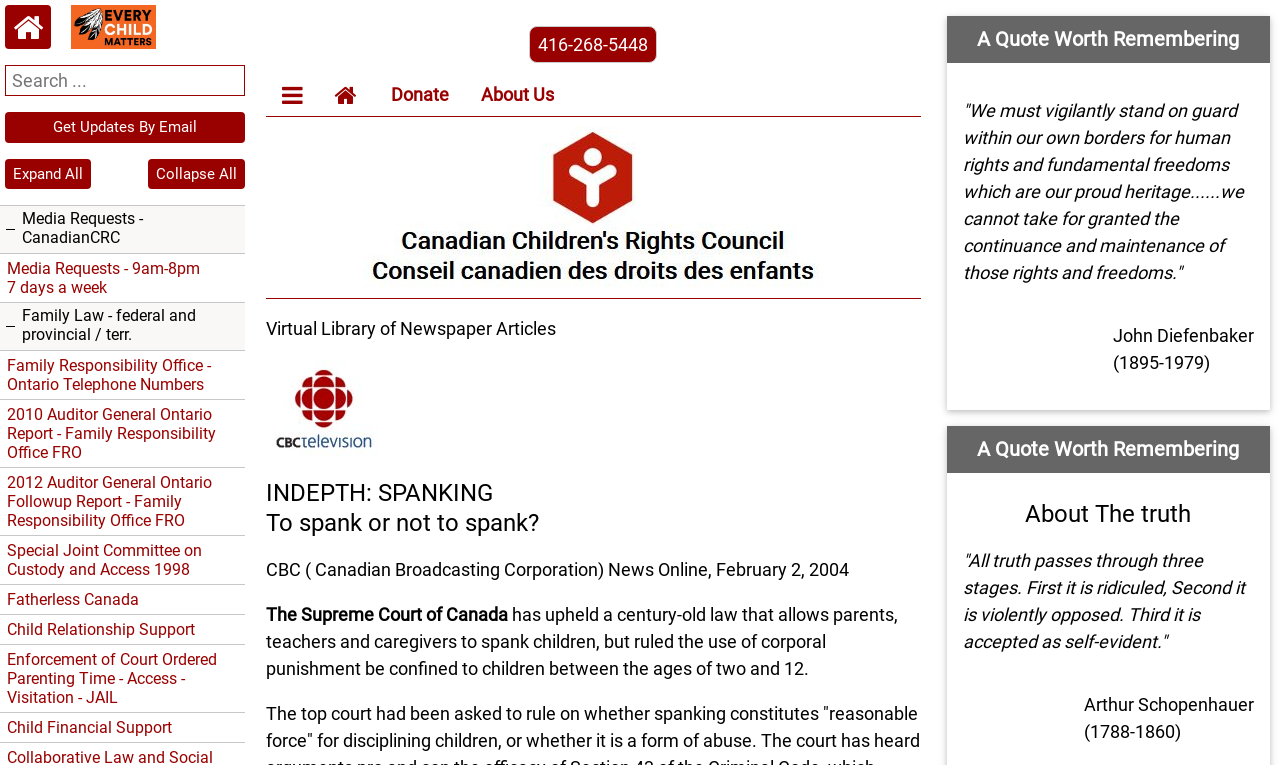Create a detailed description of the webpage's content and layout.

This webpage is about the Canadian Children's Rights Council, with a focus on the topic of spanking. At the top left corner, there is a button to navigate to the home webpage, accompanied by an image of "Ever Child Matters". Next to it, there is a search textbox. 

Below these elements, there are two navigation buttons, "Join Email List" and "Expand All Menu Sections Below", which are positioned side by side. The "Join Email List" button has a description "Get Updates By Email". 

On the left side of the page, there is a list of links related to family law, media requests, and child relationships, including "Family Responsibility Office - Ontario Telephone Numbers", "2010 Auditor General Ontario Report - Family Responsibility Office FRO", and "Fatherless Canada". 

On the right side, there is a button to phone the Canadian Children's Rights Council, along with its phone number "416-268-5448". Below it, there are several links, including "Donate", "About Us", and social media icons. 

The main content of the webpage is an article about the Supreme Court of Canada's ruling on spanking, with the title "INDEPTH: SPANKING To spank or not to spank?". The article is accompanied by a CBC logo and a quote from the Supreme Court's ruling. 

At the bottom of the page, there are two sections with quotes worth remembering, one from John Diefenbaker and another from Arthur Schopenhauer.